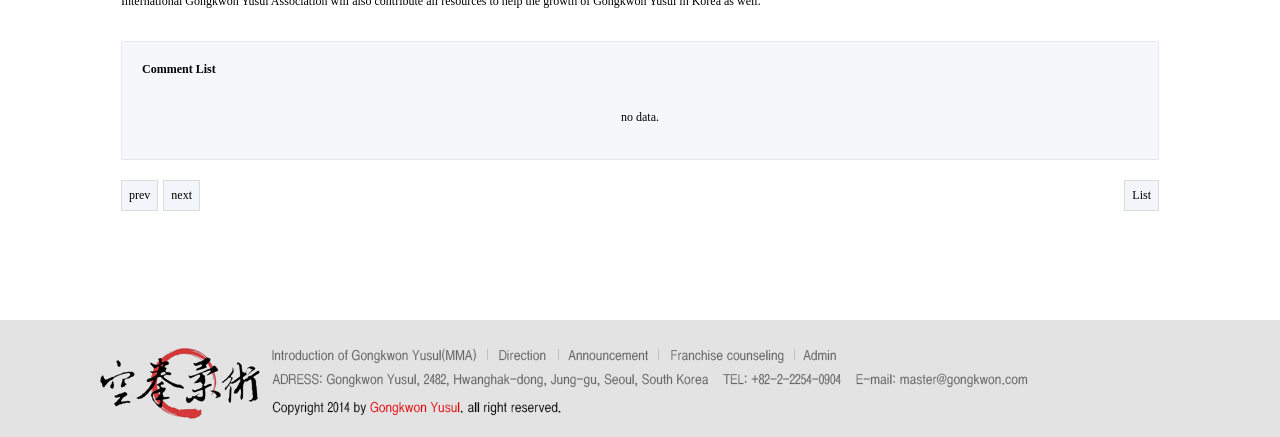Given the description: "next", determine the bounding box coordinates of the UI element. The coordinates should be formatted as four float numbers between 0 and 1, [left, top, right, bottom].

[0.128, 0.411, 0.156, 0.482]